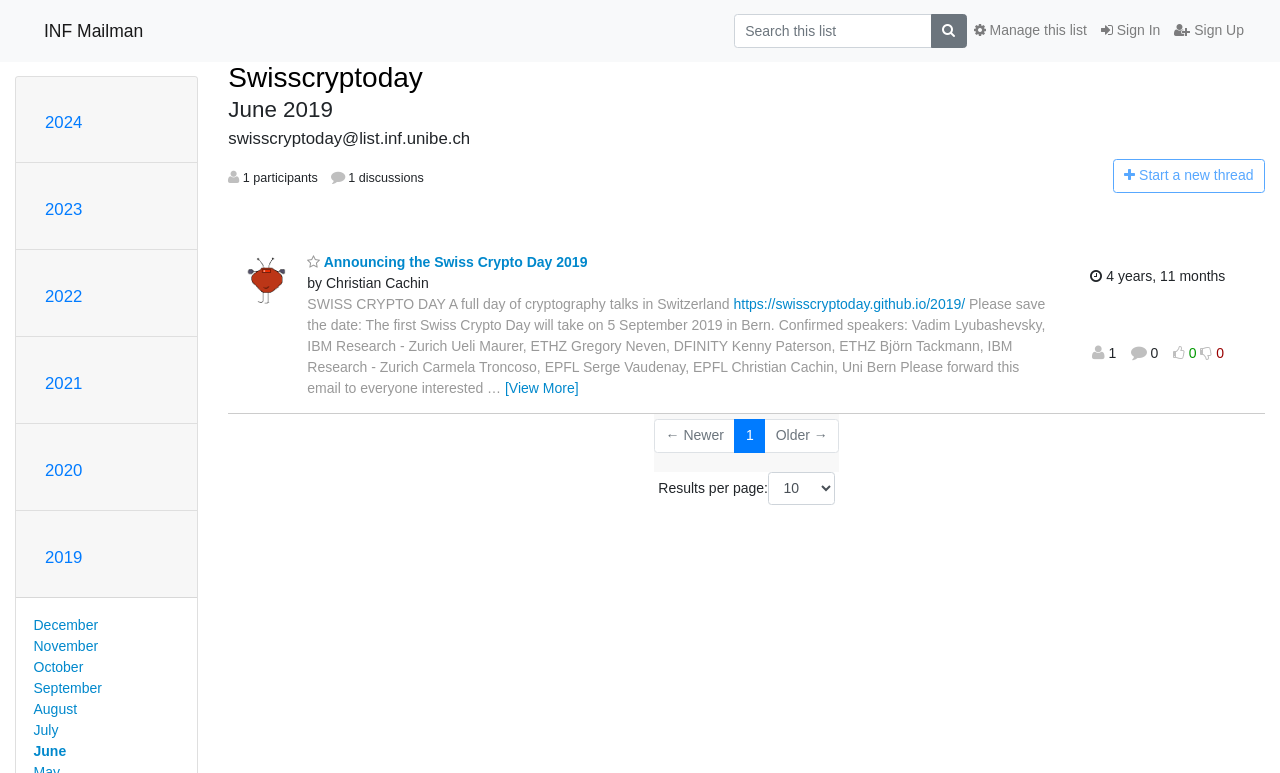How many discussions are there?
Please provide a single word or phrase based on the screenshot.

1